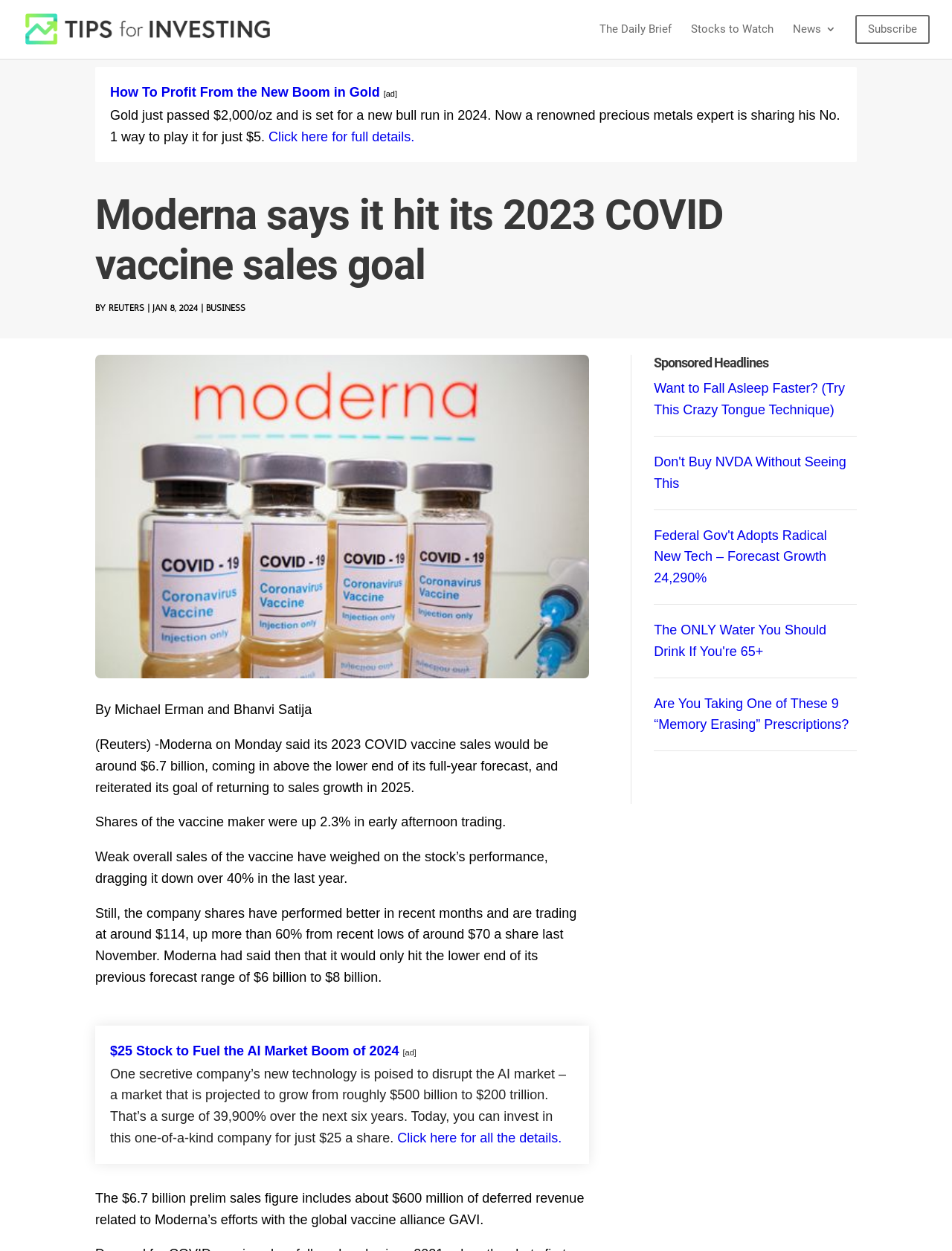Provide a thorough description of the webpage you see.

The webpage appears to be a news article about Moderna's 2023 COVID vaccine sales goal. At the top, there is a link to "Tips For Investing" accompanied by an image with the same text. Below this, there are several links to other news categories, including "The Daily Brief", "Stocks to Watch", and "News 3". 

On the left side, there is a prominent article with a heading "Moderna says it hit its 2023 COVID vaccine sales goal". The article is attributed to REUTERS and has a date of JAN 8, 2024. Below the heading, there is an image, followed by the article text, which discusses Moderna's COVID vaccine sales and its impact on the company's stock performance.

To the right of the article, there are several advertisements and sponsored links. One advertisement is about investing in gold, with a link to "Click here for full details." Another advertisement is about a $25 stock that could fuel the AI market boom of 2024, with a link to "Click here for all the details." There are also several sponsored headlines, including links to articles about sleep techniques, investing in NVDA, and the benefits of a specific type of water for people over 65.

At the bottom of the page, there is a continuation of the article about Moderna's COVID vaccine sales, discussing the company's efforts with the global vaccine alliance GAVI.